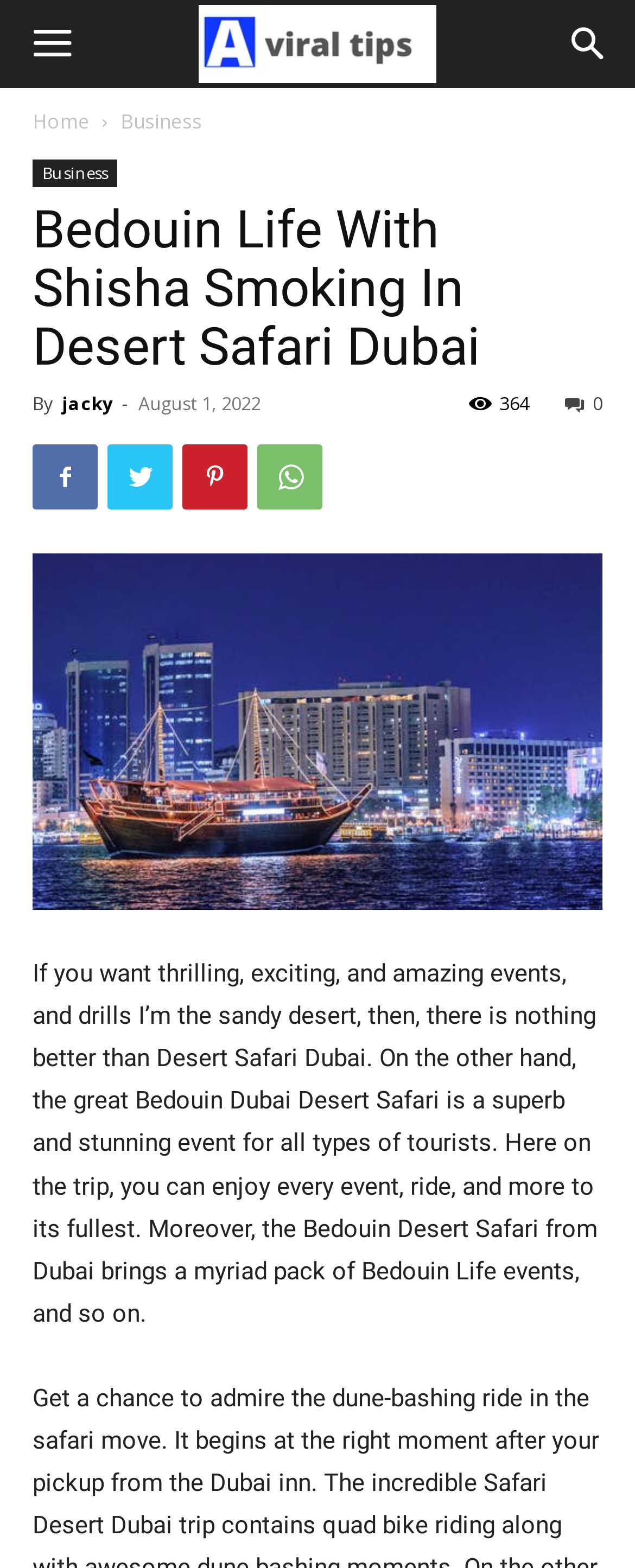Identify the bounding box coordinates of the specific part of the webpage to click to complete this instruction: "Click the link to view the author's profile".

[0.097, 0.249, 0.177, 0.265]